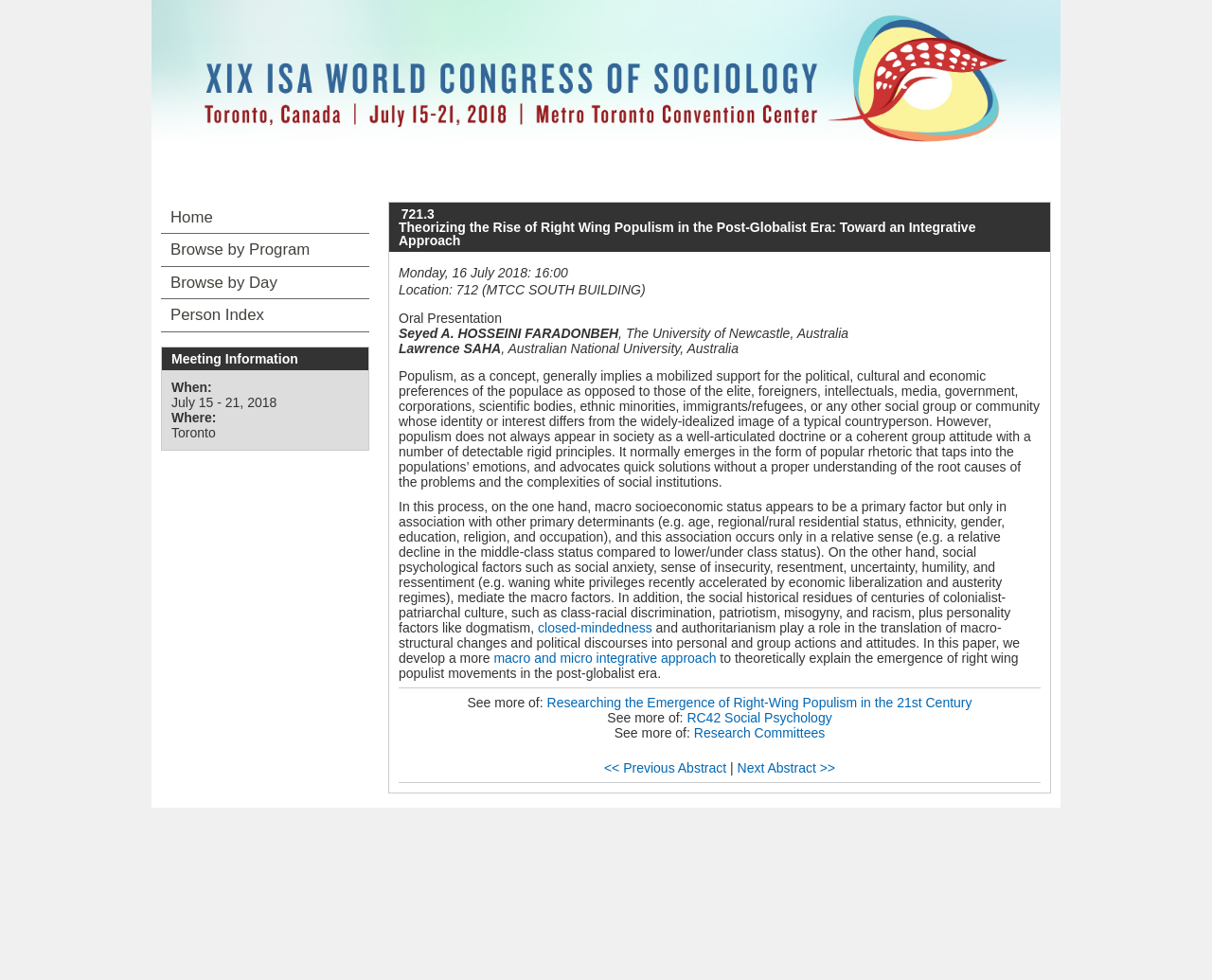What is the topic of the research paper?
Refer to the image and answer the question using a single word or phrase.

Right Wing Populism